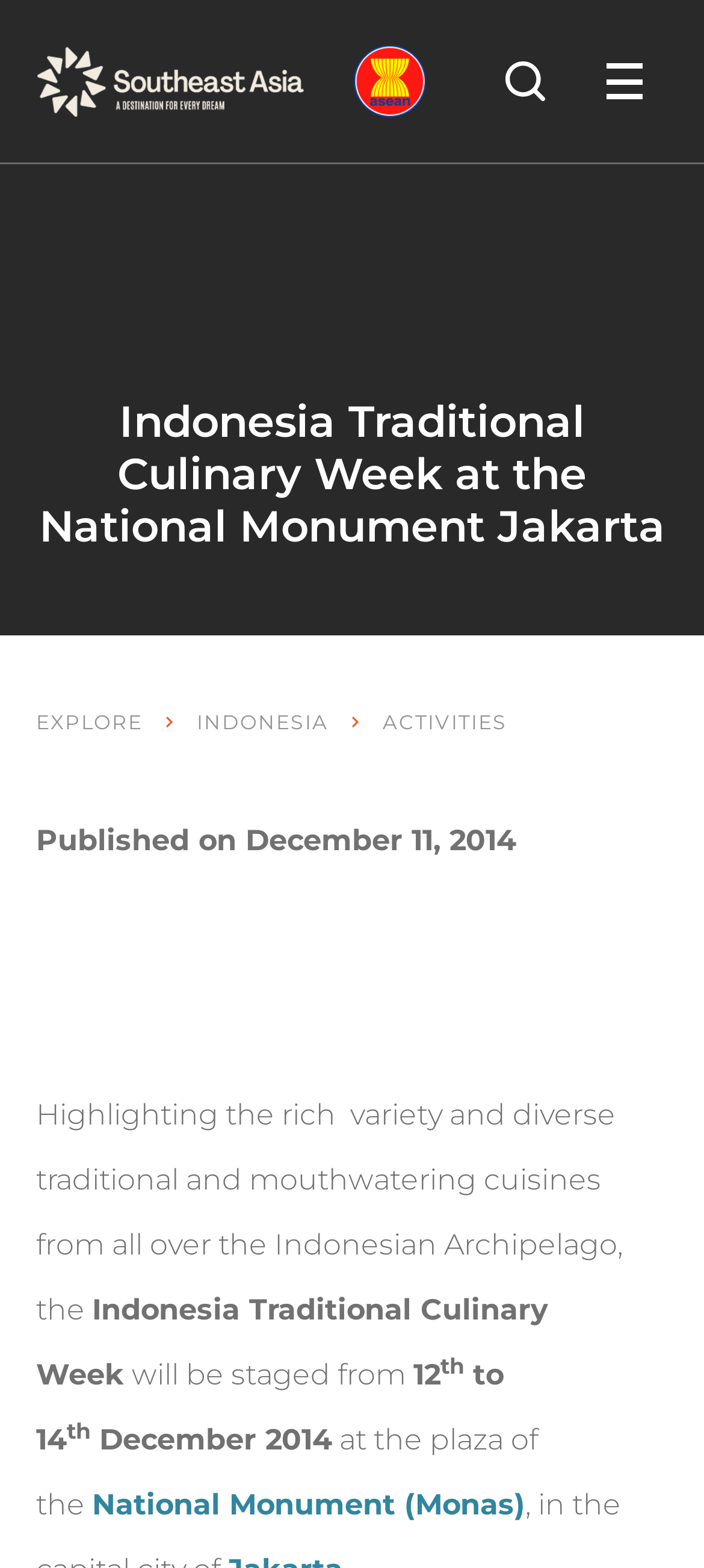Extract the bounding box coordinates of the UI element described by: "Activities". The coordinates should include four float numbers ranging from 0 to 1, e.g., [left, top, right, bottom].

[0.544, 0.452, 0.721, 0.468]